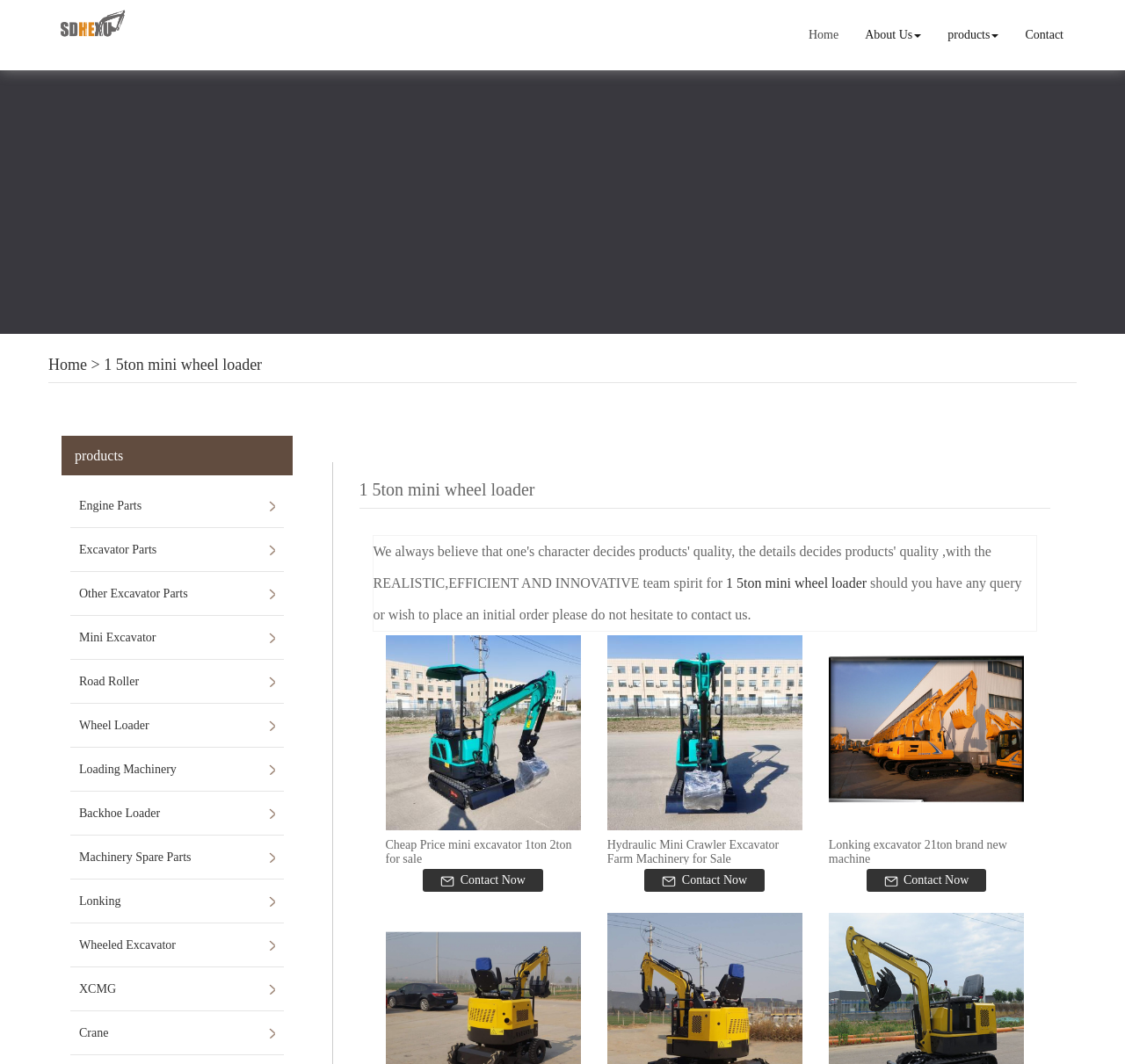Find the bounding box coordinates of the area to click in order to follow the instruction: "Browse products".

[0.831, 0.012, 0.9, 0.054]